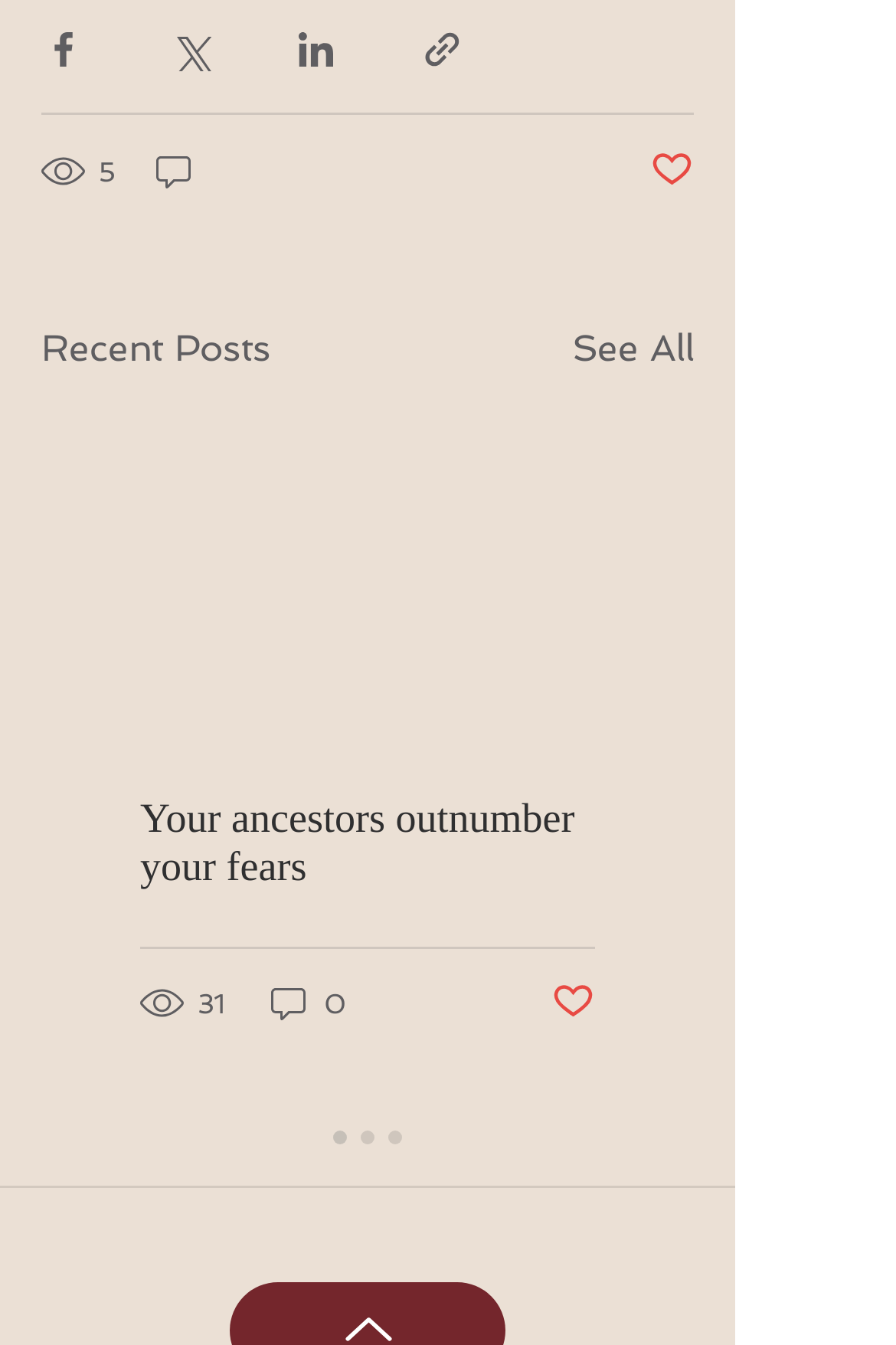What is the purpose of the buttons on the top?
Provide a comprehensive and detailed answer to the question.

The buttons on the top, including 'Share via Facebook', 'Share via Twitter', 'Share via LinkedIn', and 'Share via link', are used to share the posts on different social media platforms or via a link.